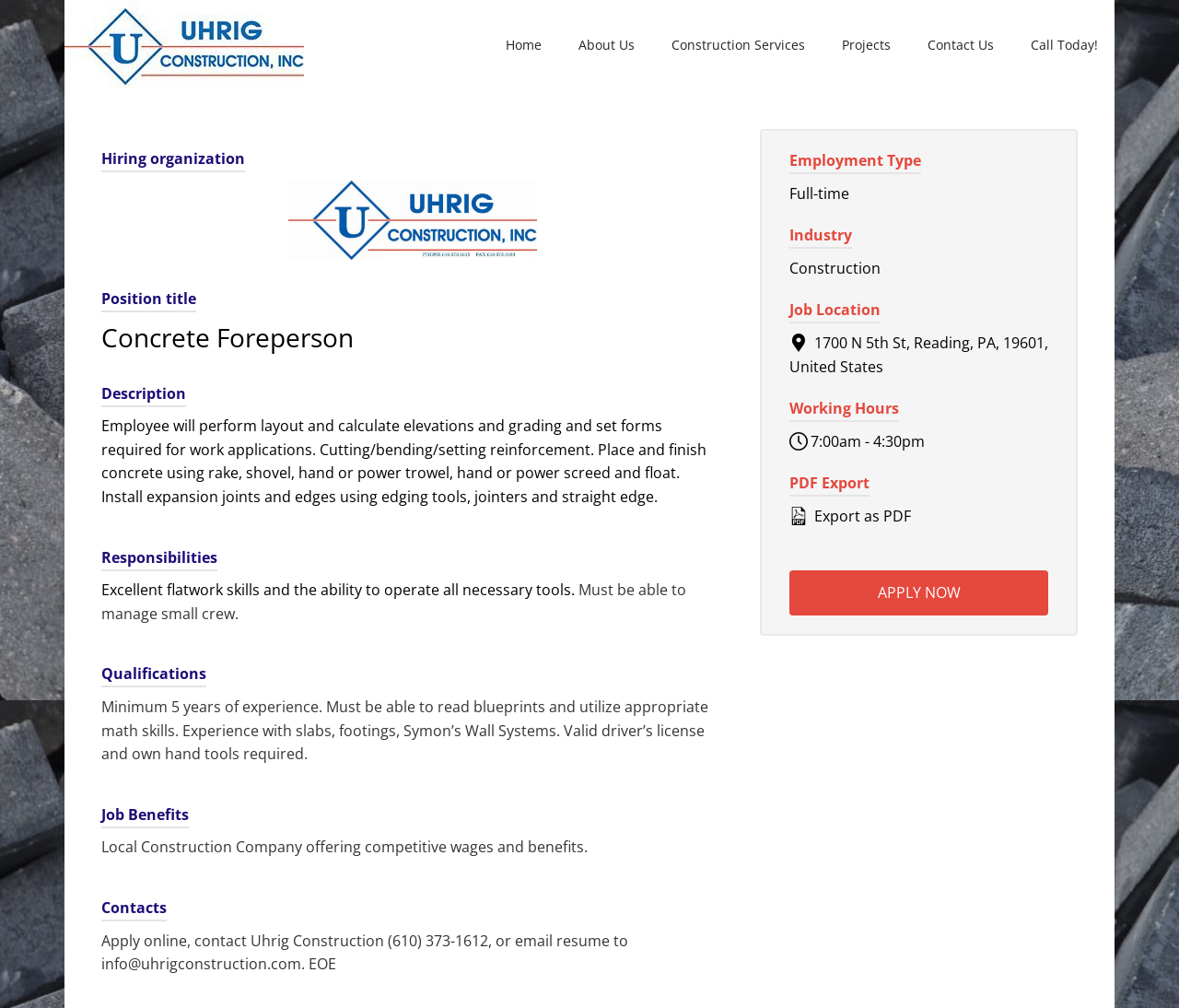Please specify the bounding box coordinates of the element that should be clicked to execute the given instruction: 'Call the phone number'. Ensure the coordinates are four float numbers between 0 and 1, expressed as [left, top, right, bottom].

[0.86, 0.0, 0.945, 0.09]